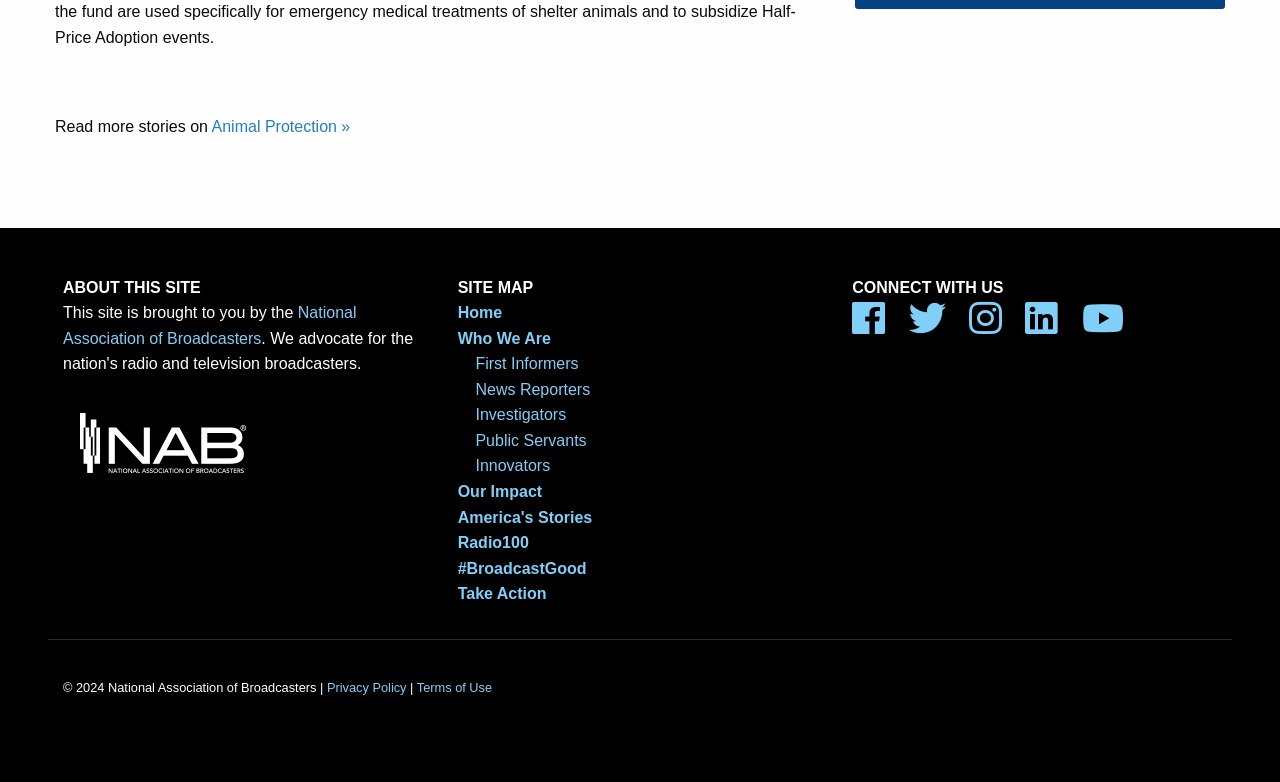Please determine the bounding box coordinates for the UI element described here. Use the format (top-left x, top-left y, bottom-right x, bottom-right y) with values bounded between 0 and 1: National Association of Broadcasters

[0.049, 0.389, 0.279, 0.443]